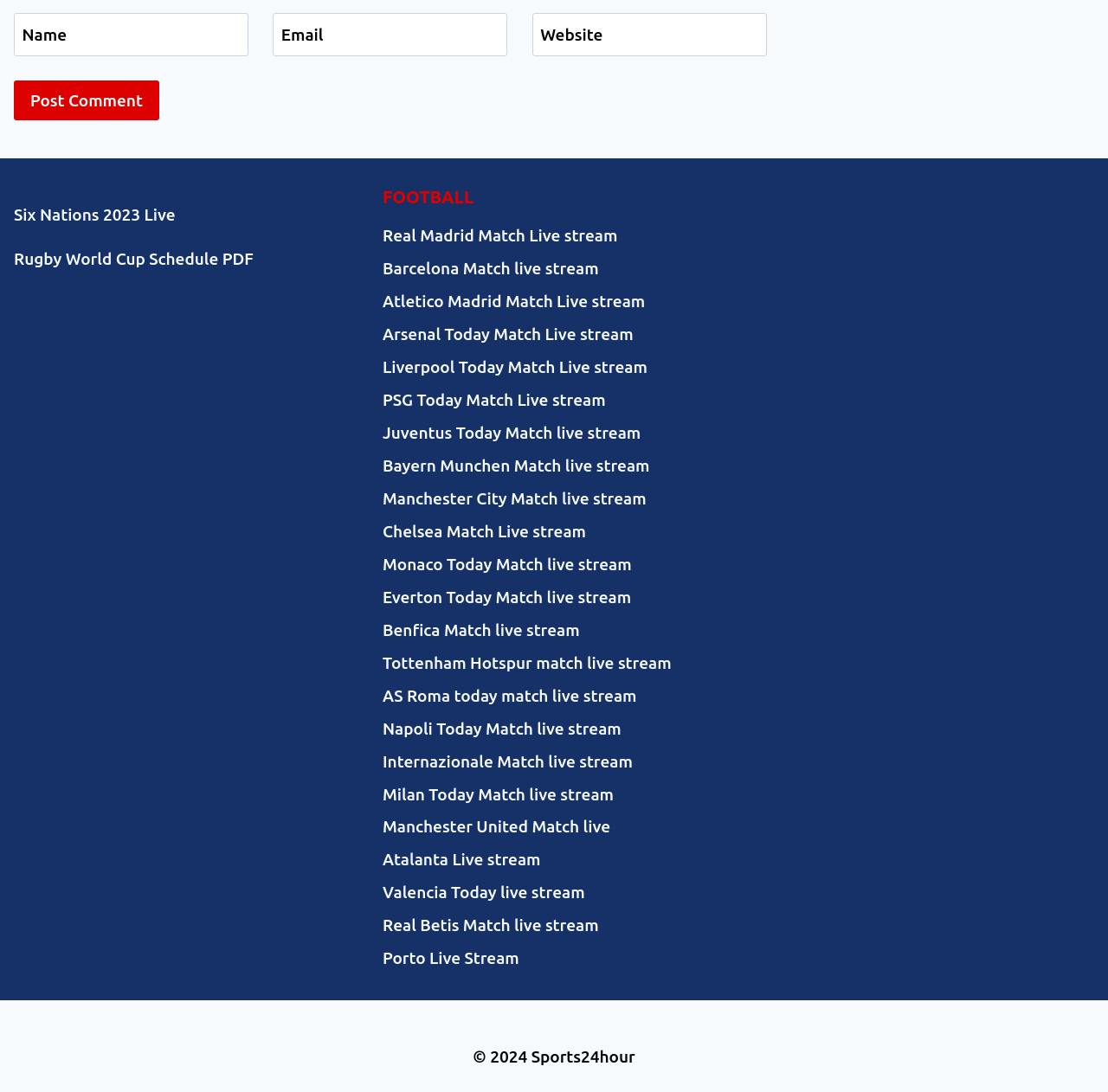Locate the bounding box coordinates of the clickable region necessary to complete the following instruction: "Enter your name". Provide the coordinates in the format of four float numbers between 0 and 1, i.e., [left, top, right, bottom].

[0.012, 0.012, 0.224, 0.051]